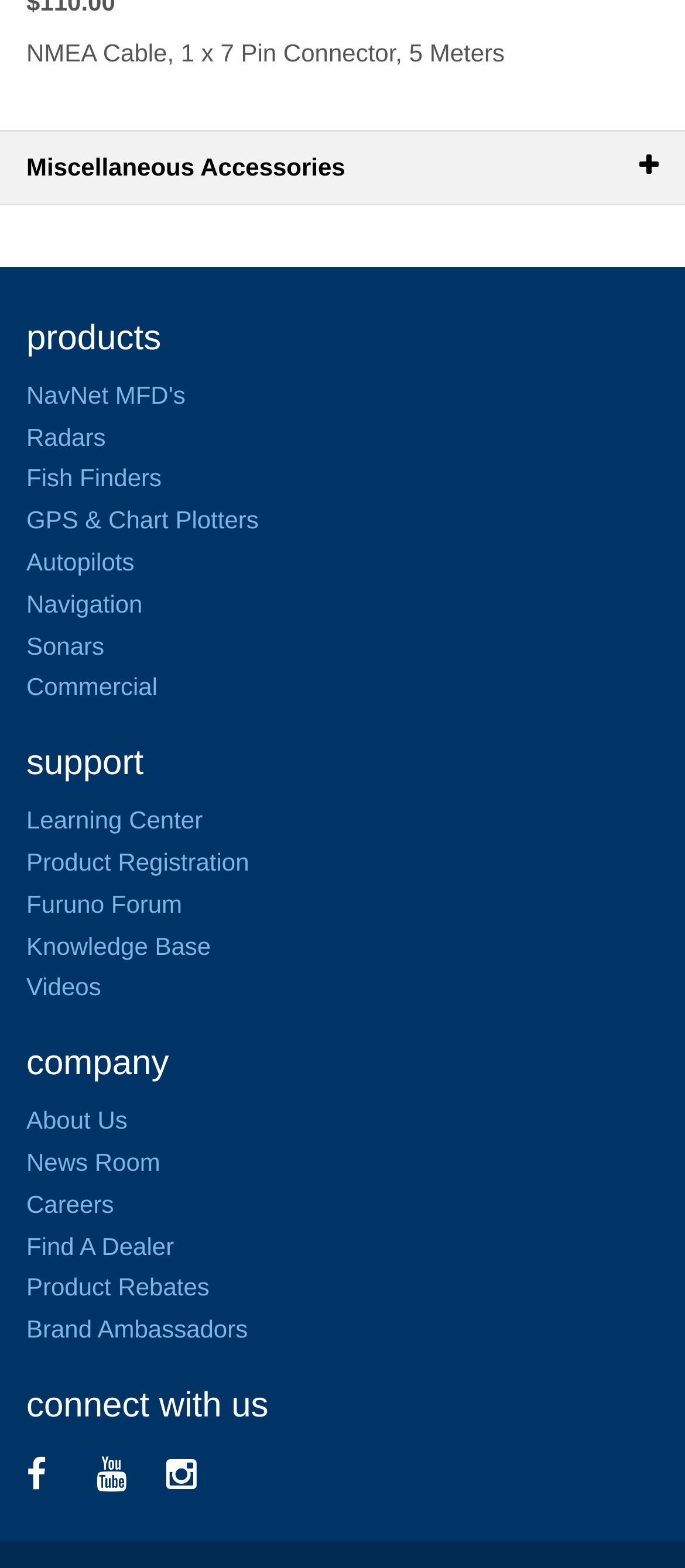Predict the bounding box coordinates of the area that should be clicked to accomplish the following instruction: "Connect with Furuno on Facebook". The bounding box coordinates should consist of four float numbers between 0 and 1, i.e., [left, top, right, bottom].

[0.141, 0.92, 0.233, 0.96]